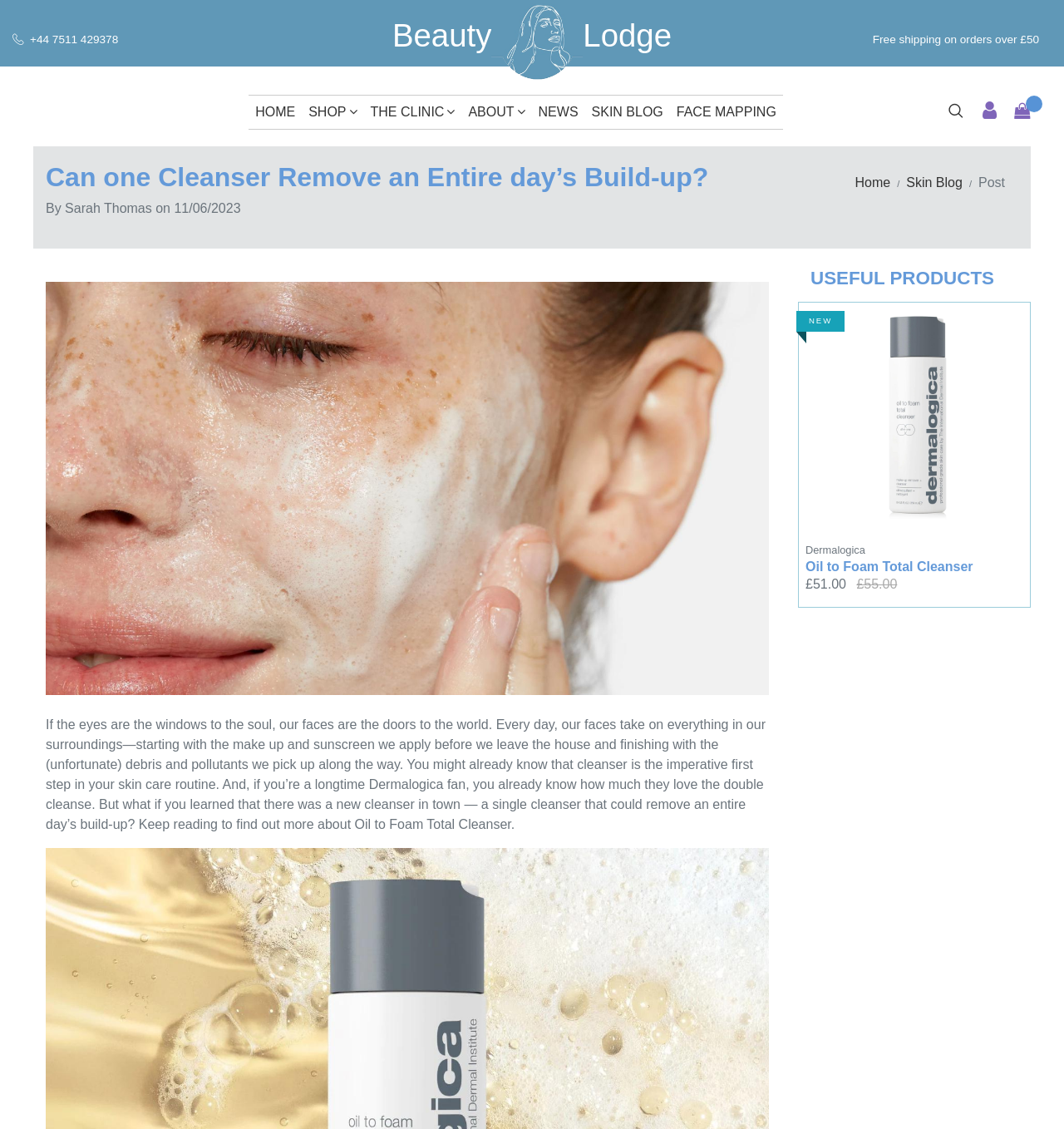Give an extensive and precise description of the webpage.

The webpage is about the Beauty Lodge clinic, run by Sarah Thomas, an experienced skin therapist, in Bedford. At the top left, there is a phone number "+44 7511 429378" and at the top right, there is a notification "Free shipping on orders over £50". Below this, there is a navigation menu with links to "HOME", "SHOP", "THE CLINIC", "ABOUT", "NEWS", "SKIN BLOG", and "FACE MAPPING". 

The main content of the webpage is an article titled "Can one Cleanser Remove an Entire day’s Build-up?" written by Sarah Thomas on 11/06/2023. The article is accompanied by an image of an "oil to foam cleanser make up removal" on the left side. The article discusses the importance of cleanser in skin care routine and introduces a new product, Oil to Foam Total Cleanser, which can remove an entire day's build-up.

On the right side of the article, there is a section titled "USEFUL PRODUCTS" with a "NEW" label. This section features a product image, a link to view the product, and details about the product, including its name "Oil to Foam Total Cleanser", brand "Dermalogica", and prices "£51.00" and "£55.00".